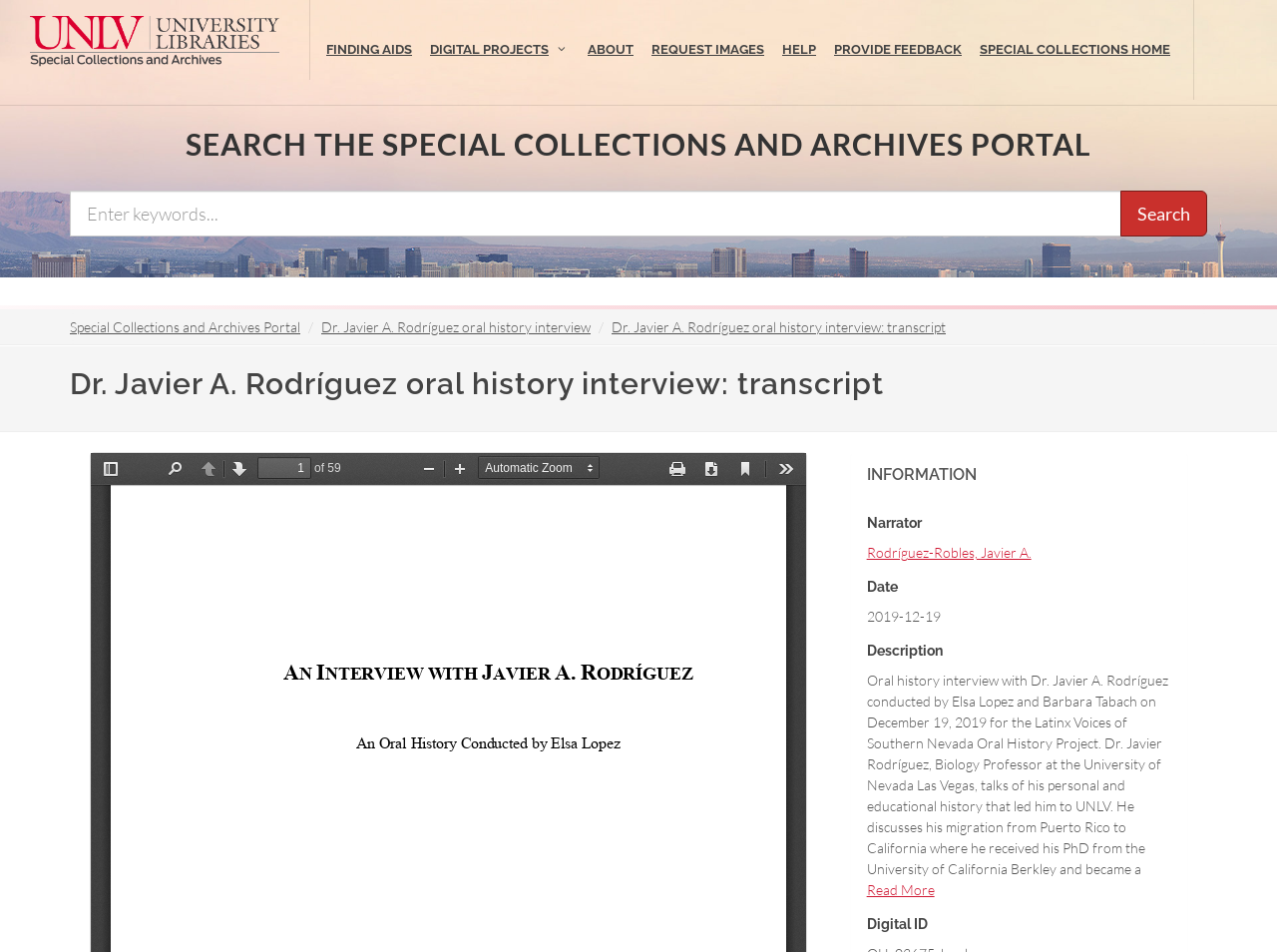Using the element description: "alt="UNLV Special Collections and Archives"", determine the bounding box coordinates. The coordinates should be in the format [left, top, right, bottom], with values between 0 and 1.

[0.023, 0.0, 0.219, 0.084]